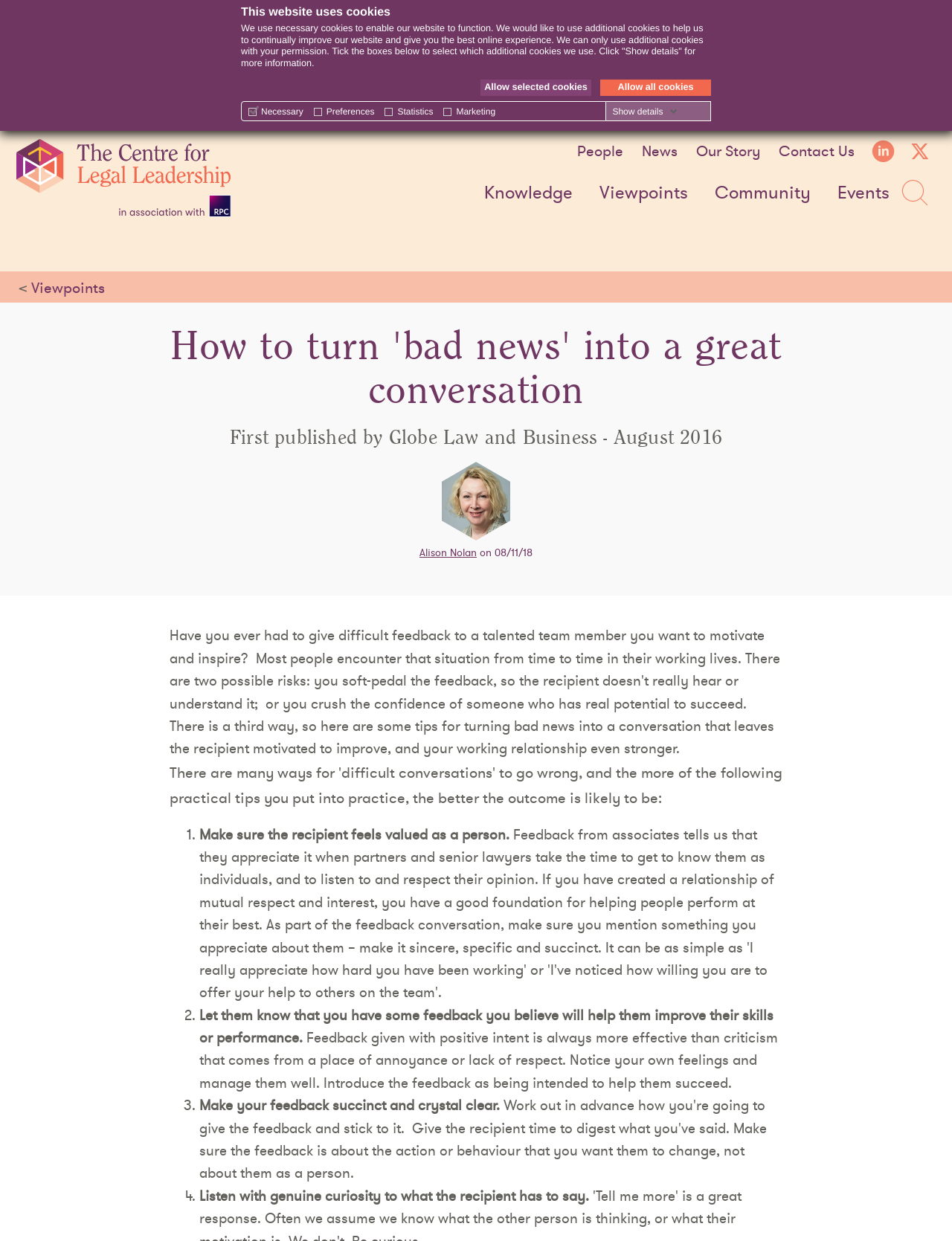Carefully examine the image and provide an in-depth answer to the question: How many tips are provided for giving feedback?

The article provides four tips for giving feedback, which are numbered from 1 to 4 and provide guidance on how to give effective feedback.